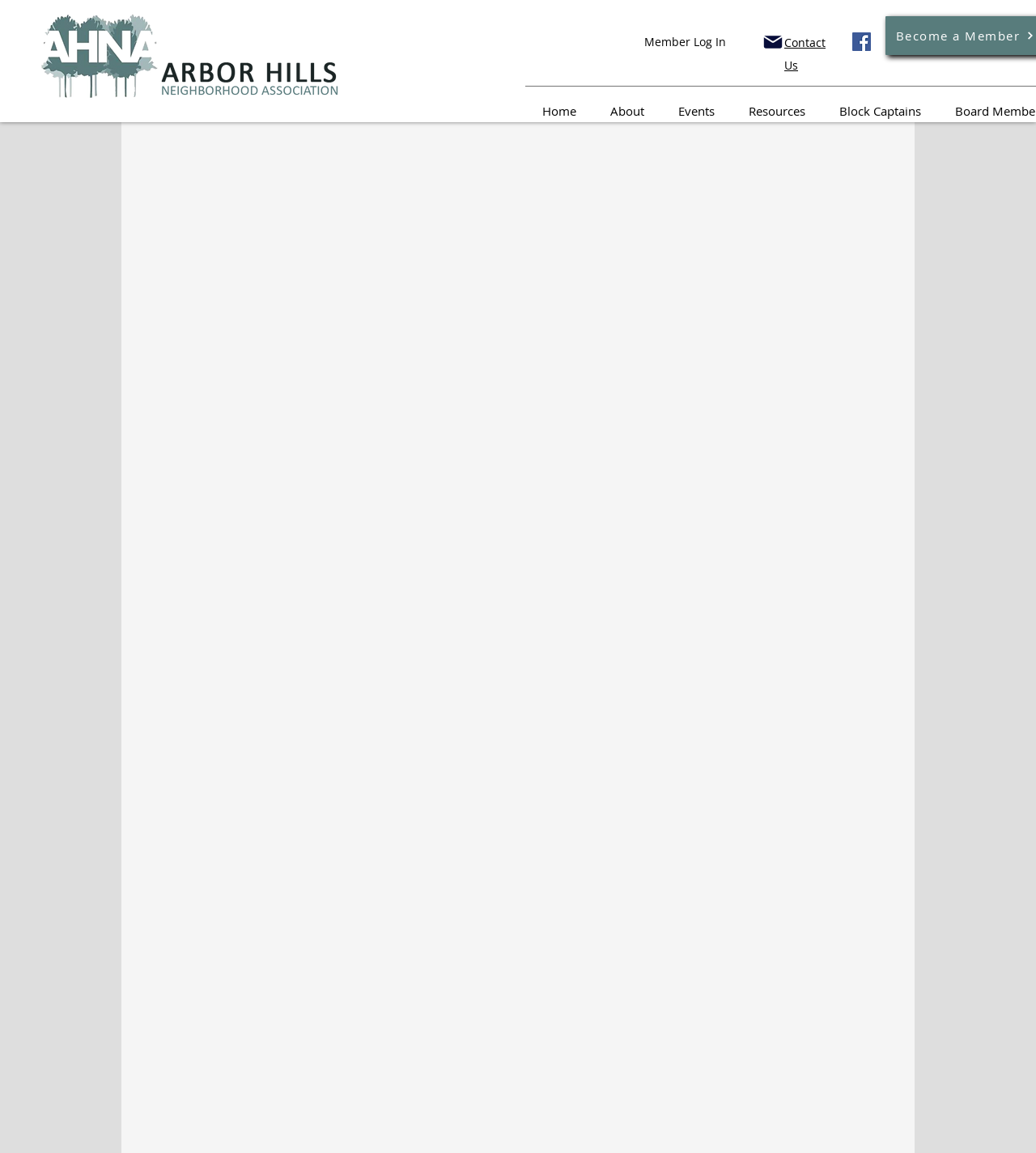Please specify the bounding box coordinates of the region to click in order to perform the following instruction: "Go to Contact Us page".

[0.757, 0.03, 0.797, 0.063]